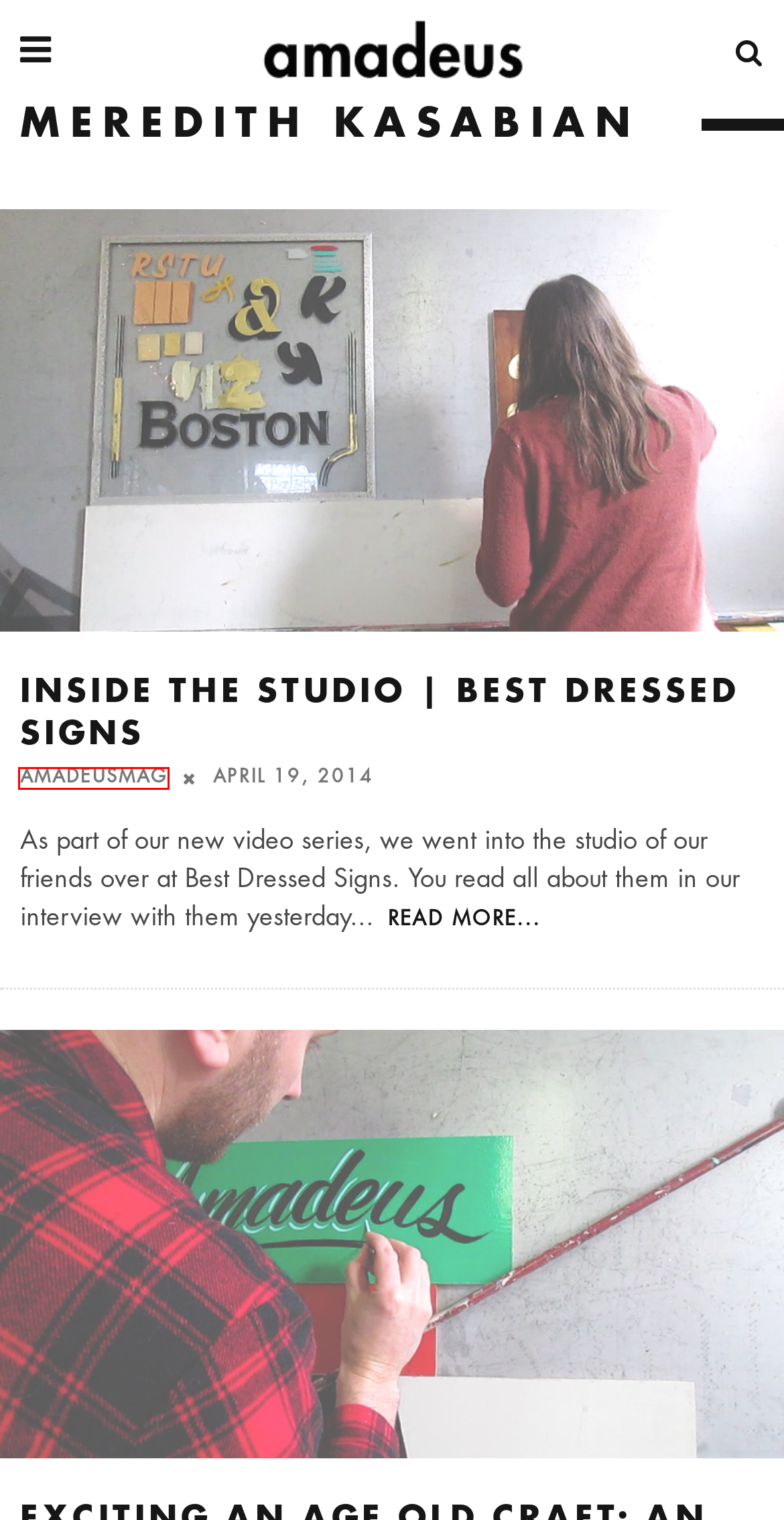You have been given a screenshot of a webpage, where a red bounding box surrounds a UI element. Identify the best matching webpage description for the page that loads after the element in the bounding box is clicked. Options include:
A. Home | amadeus magazine
B. STOCKISTS | amadeus
C. Samantha Grad, Author at amadeus
D. Video Archives | amadeus
E. Sign Painting Demo: Best Dressed Signs x Lot F | amadeus
F. ABOUT | amadeus
G. Inside the Studio | Best Dressed Signs | amadeus
H. Amadeus Magazine

C